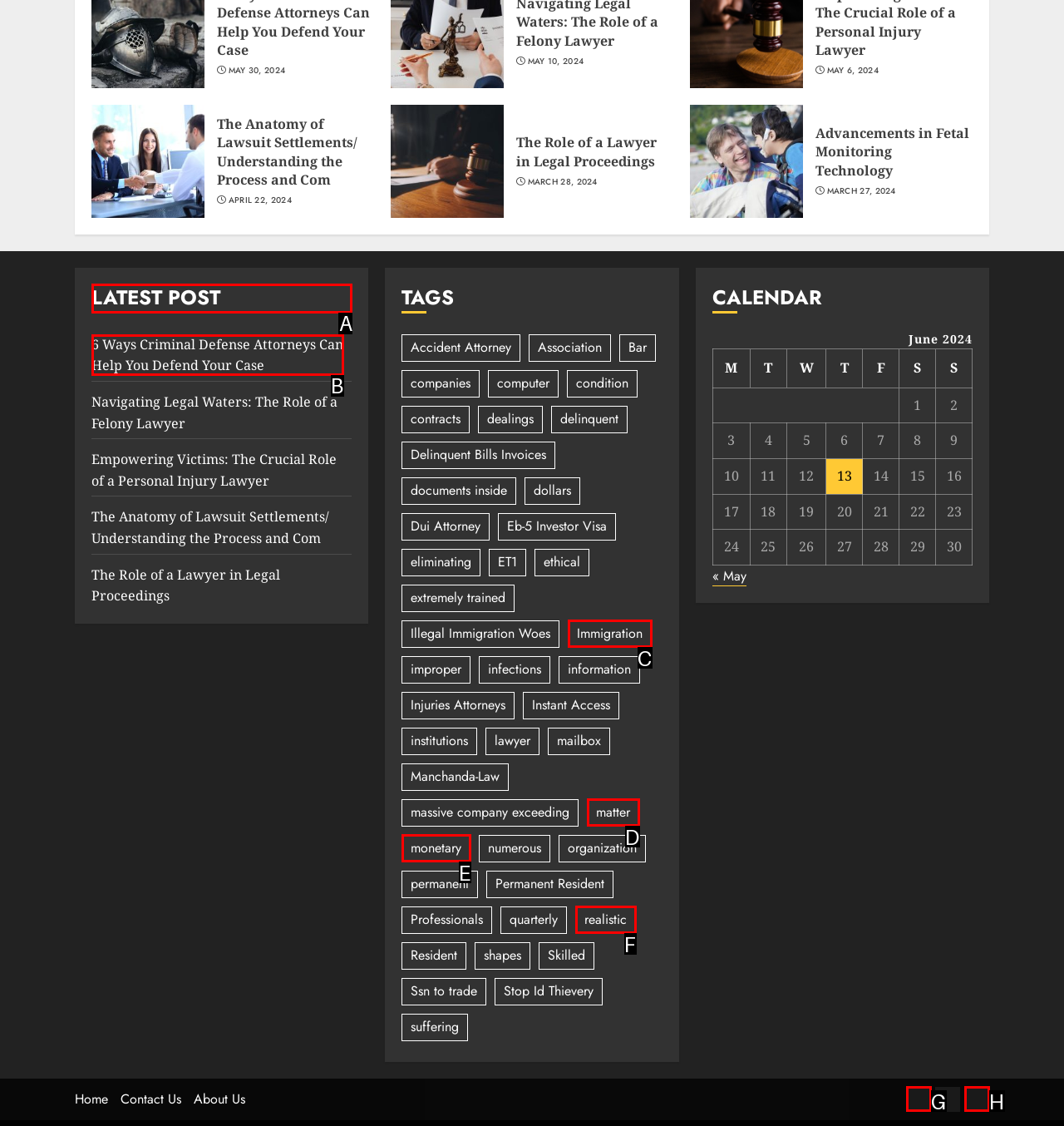Which choice should you pick to execute the task: Click on the 'LATEST POST' heading
Respond with the letter associated with the correct option only.

A